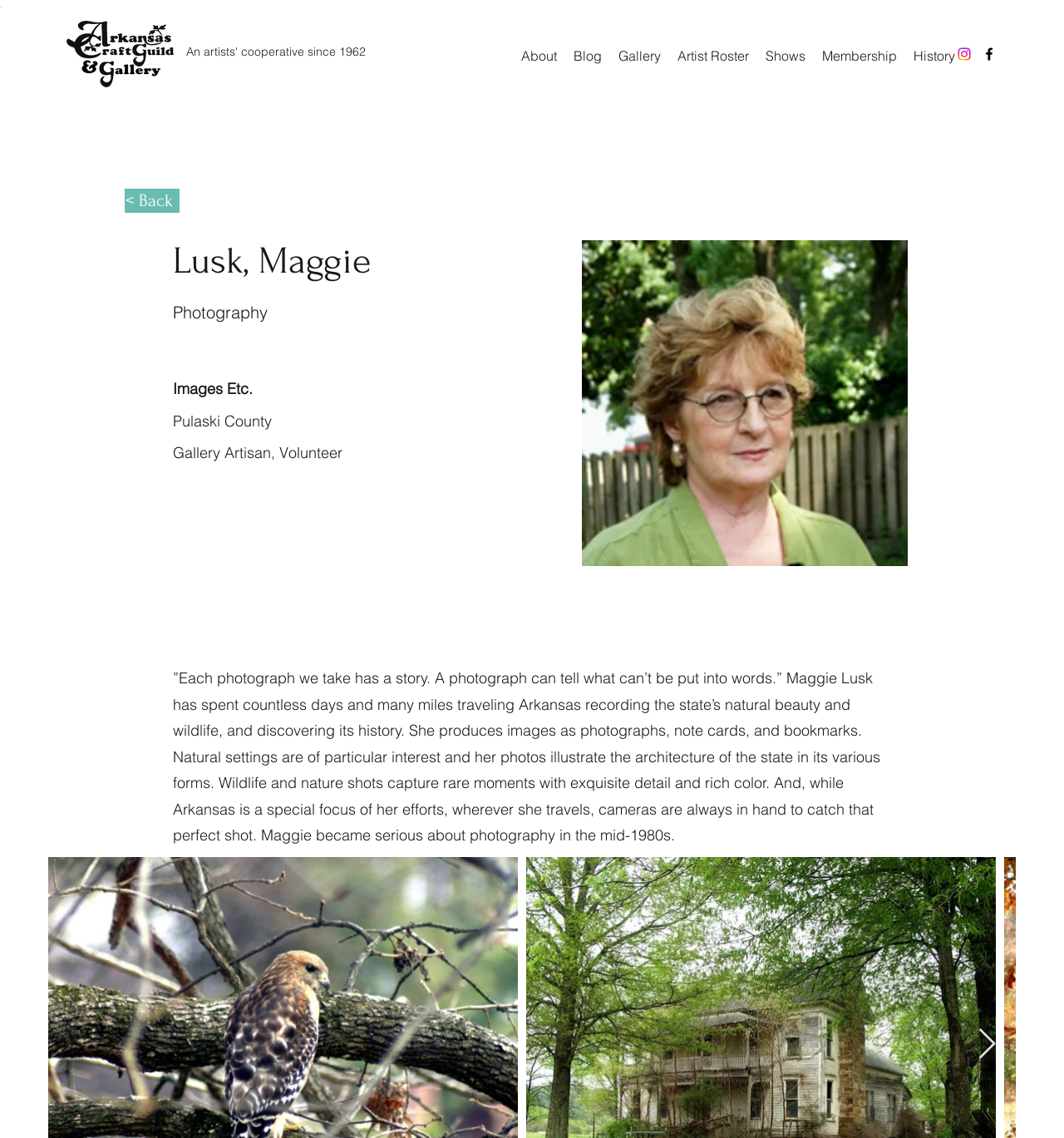Determine the bounding box coordinates of the region that needs to be clicked to achieve the task: "View Maggie Lusk's gallery".

[0.547, 0.211, 0.853, 0.497]